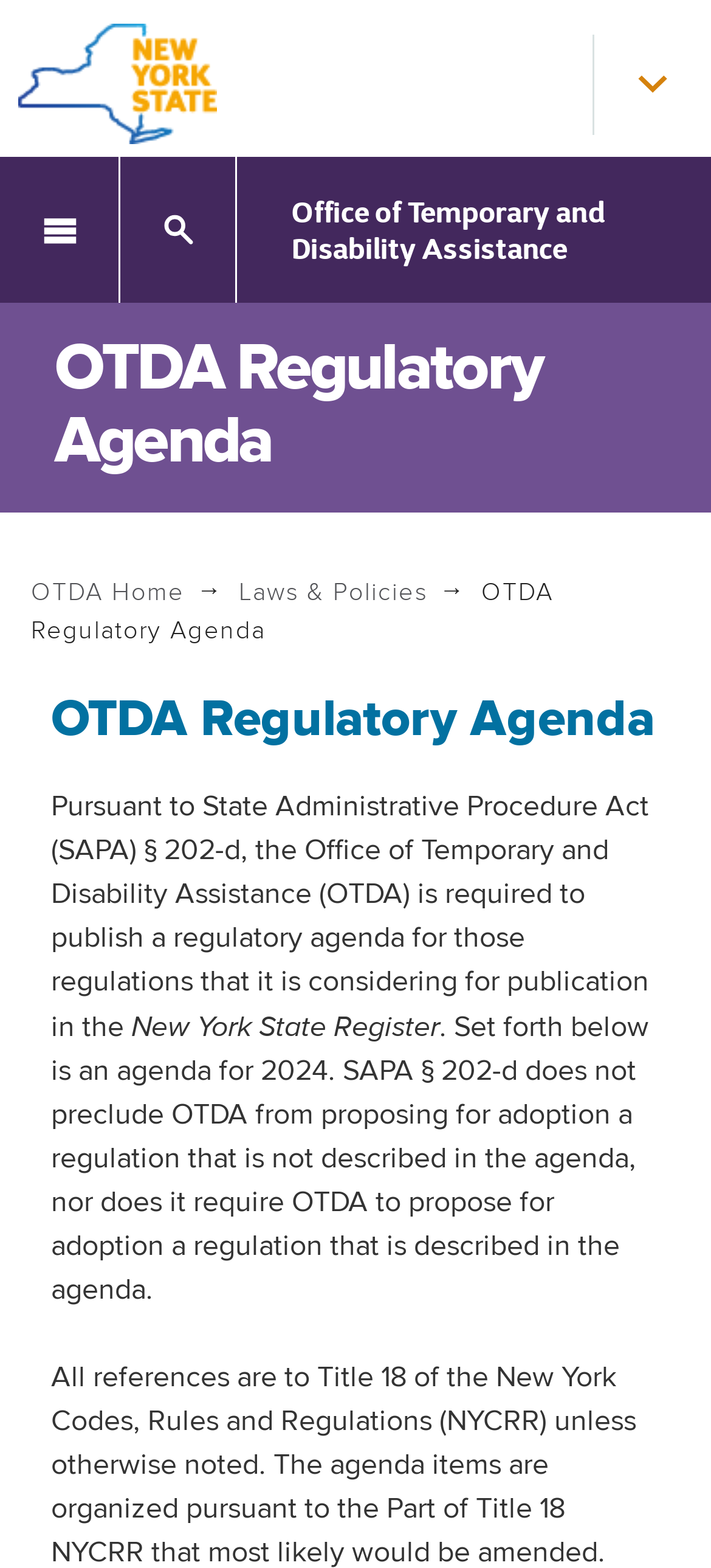Can you find and generate the webpage's heading?

OTDA Regulatory Agenda